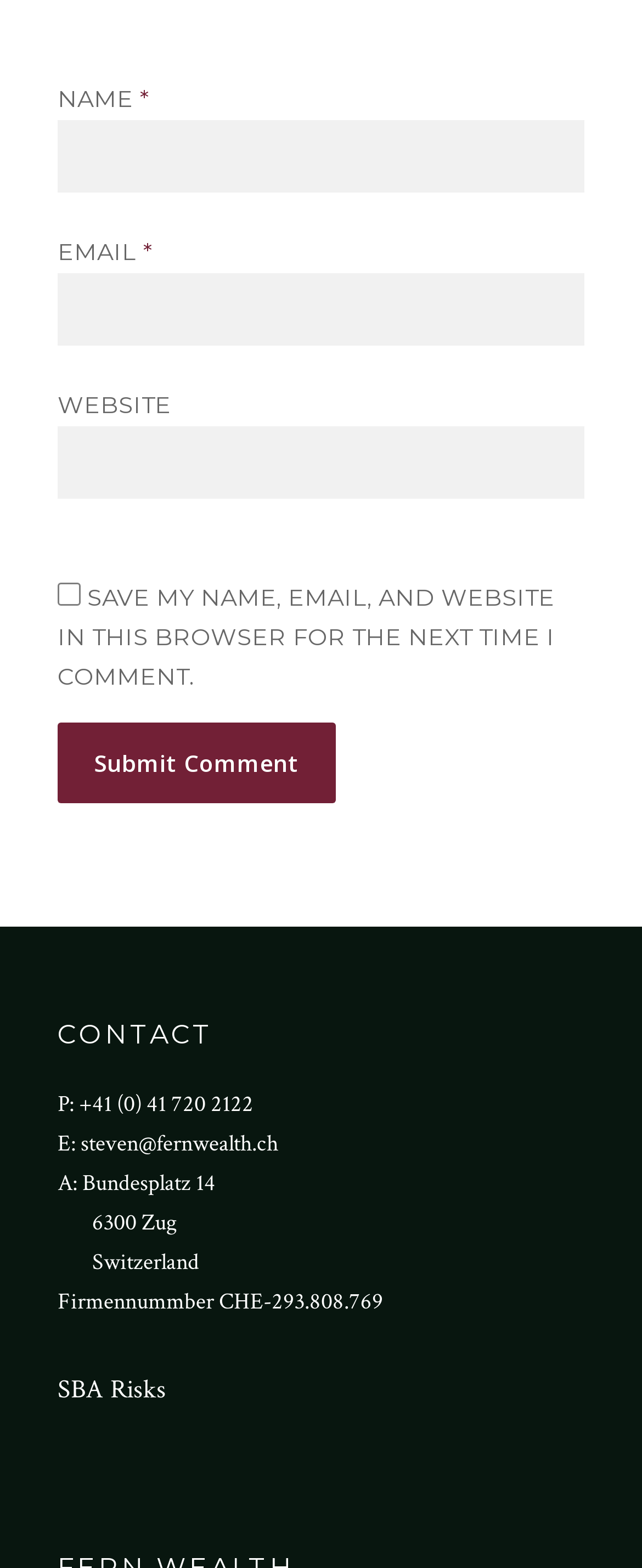Using the element description provided, determine the bounding box coordinates in the format (top-left x, top-left y, bottom-right x, bottom-right y). Ensure that all values are floating point numbers between 0 and 1. Element description: parent_node: NAME * name="author"

[0.09, 0.076, 0.91, 0.123]